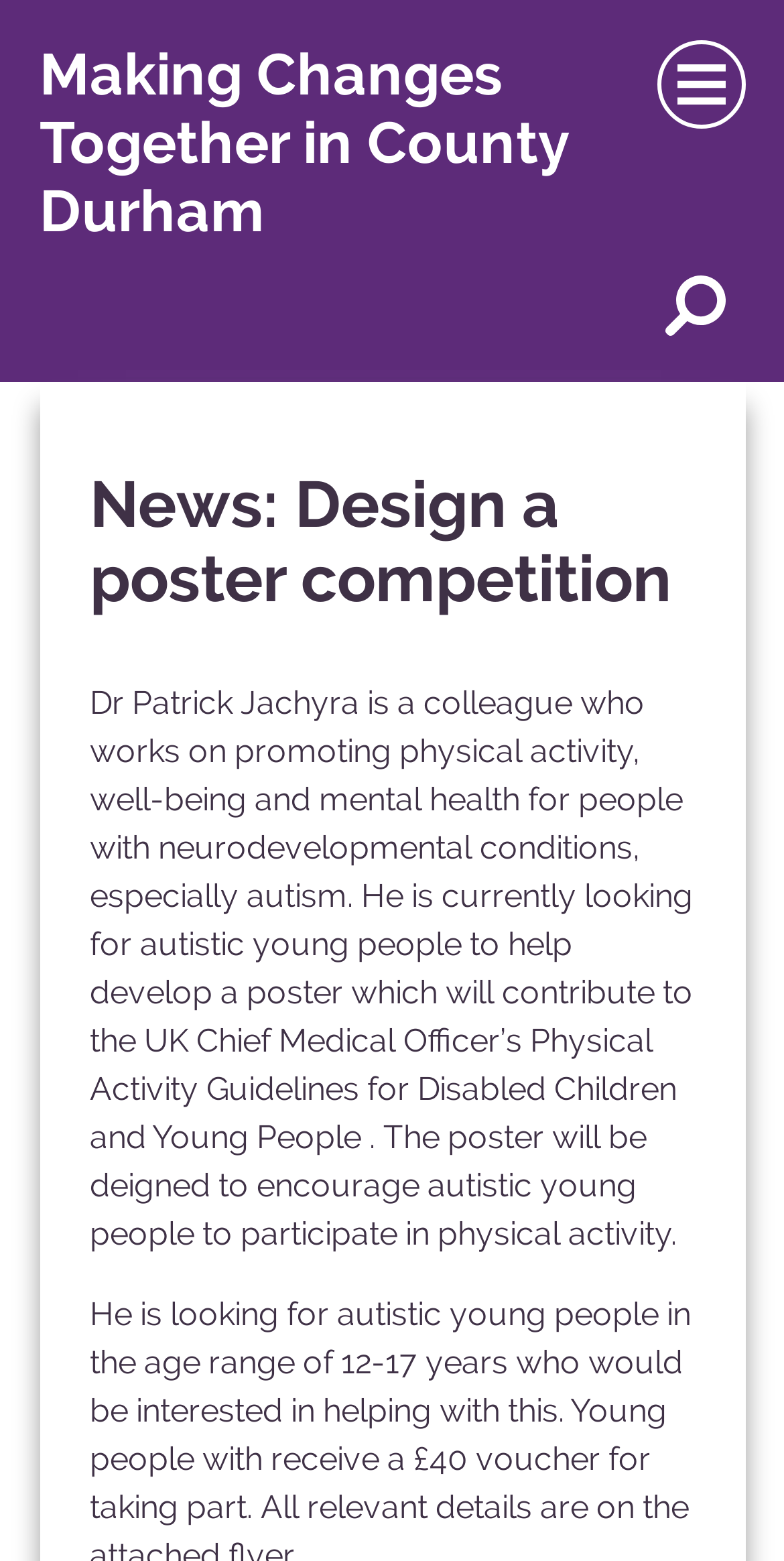What is the purpose of the poster?
Can you give a detailed and elaborate answer to the question?

The poster is designed to encourage autistic young people to participate in physical activity, which will contribute to the UK Chief Medical Officer’s Physical Activity Guidelines for Disabled Children and Young People.